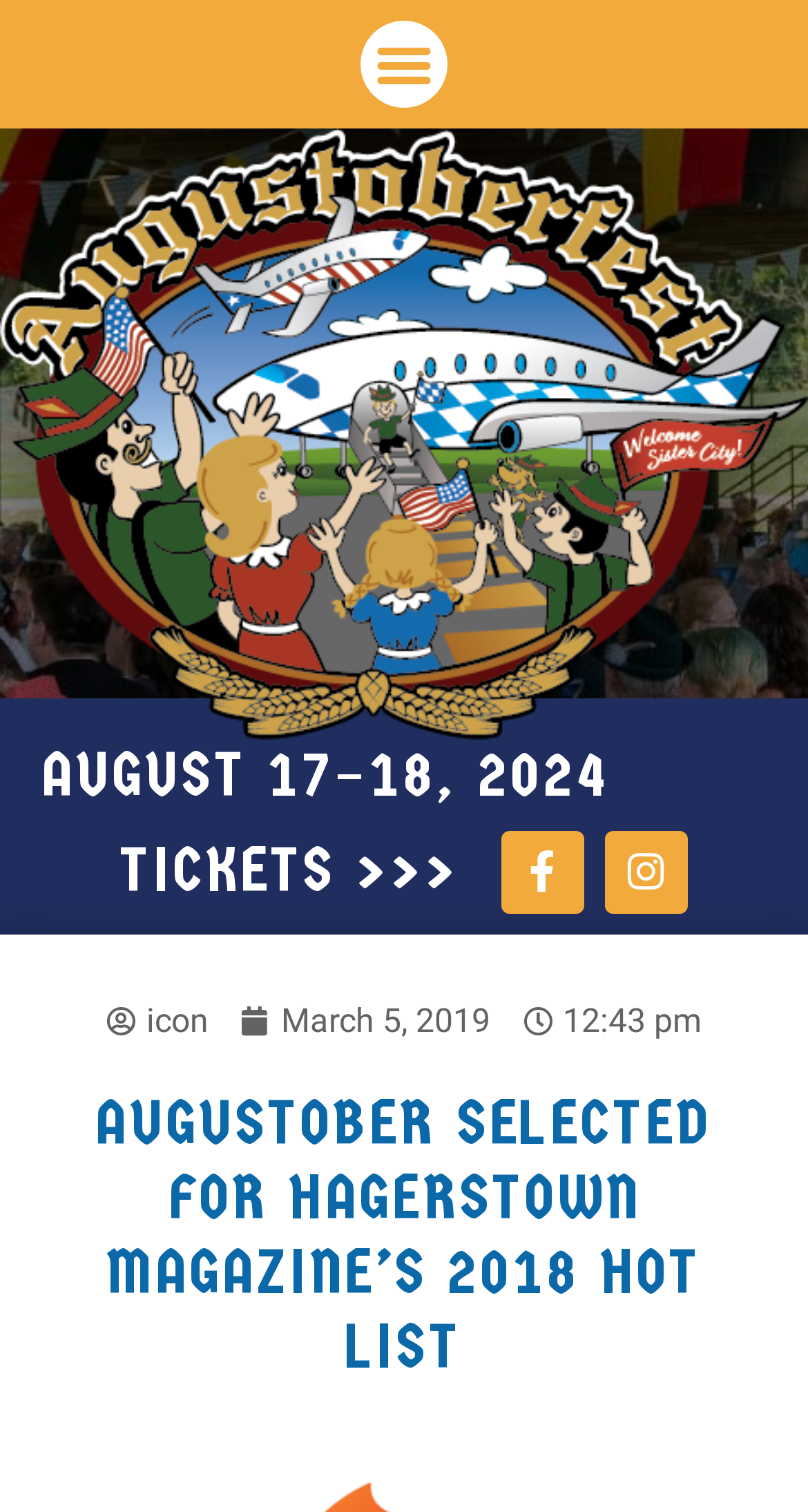What is the time of the latest article?
Utilize the information in the image to give a detailed answer to the question.

I found the time of the latest article by looking at the time element with the content '12:43 pm' which is located below the link element with the content 'March 5, 2019'.